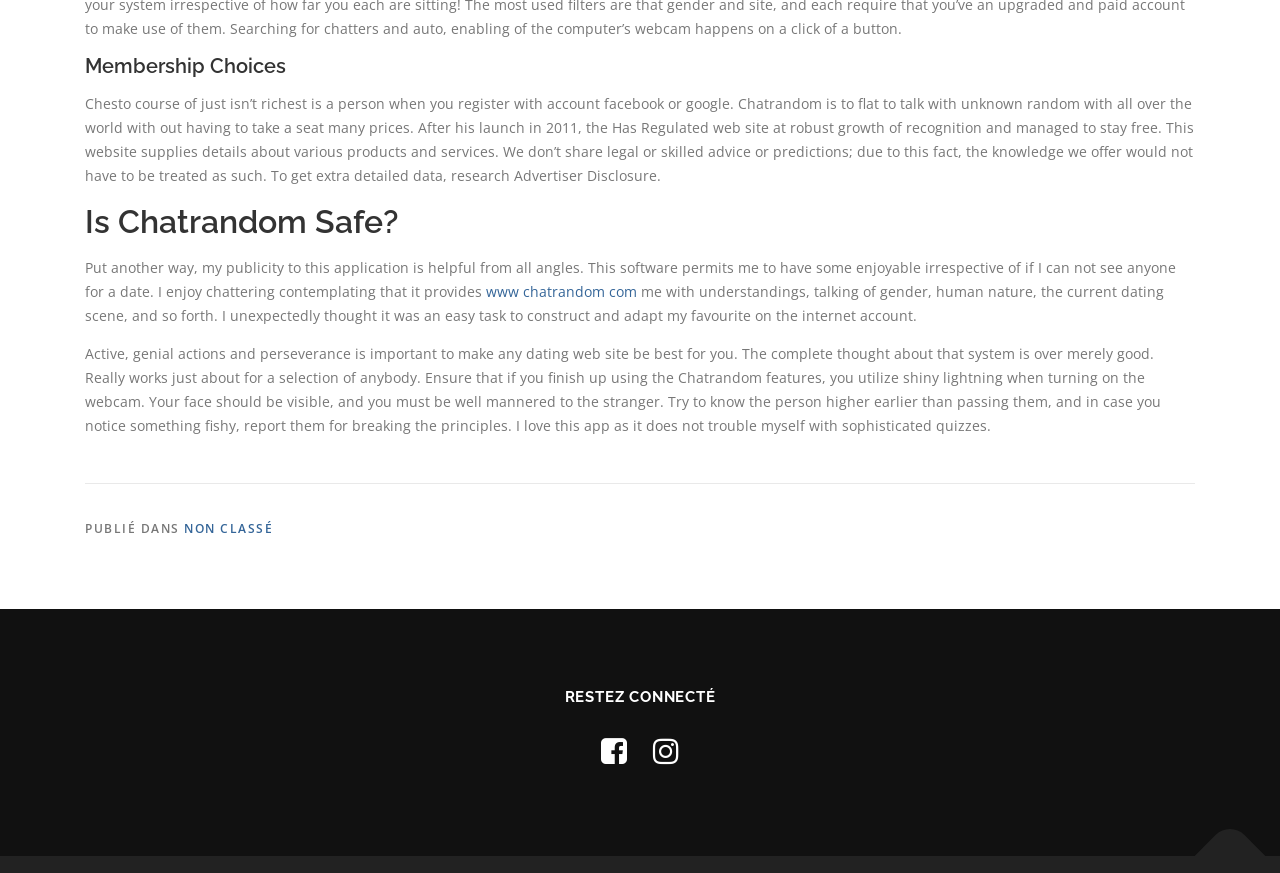Answer the question in one word or a short phrase:
What is the recommended way to use the webcam on Chatrandom?

Use shiny lightning and show your face